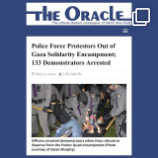Generate an elaborate caption for the image.

The image features a news article titled "Police Force Protestors Out of Gaza Solidarity Encampment; 133 Demonstrators Arrested" published by The Oracle. The headline is prominently displayed at the top, indicating a serious incident involving law enforcement and demonstrators. Accompanying the text is a striking photograph that depicts officers interacting with protestors, reflecting a moment of tension during the event. The article outlines the circumstances surrounding the police intervention at the protest, emphasizing the number of arrests made. This information underscores the ongoing discourse regarding protests and civil rights, particularly in the context of solidarity movements.